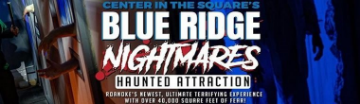Provide a short answer to the following question with just one word or phrase: What is Blue Ridge Nightmares touted as?

Roanoke's newest and ultimate terrifying experience